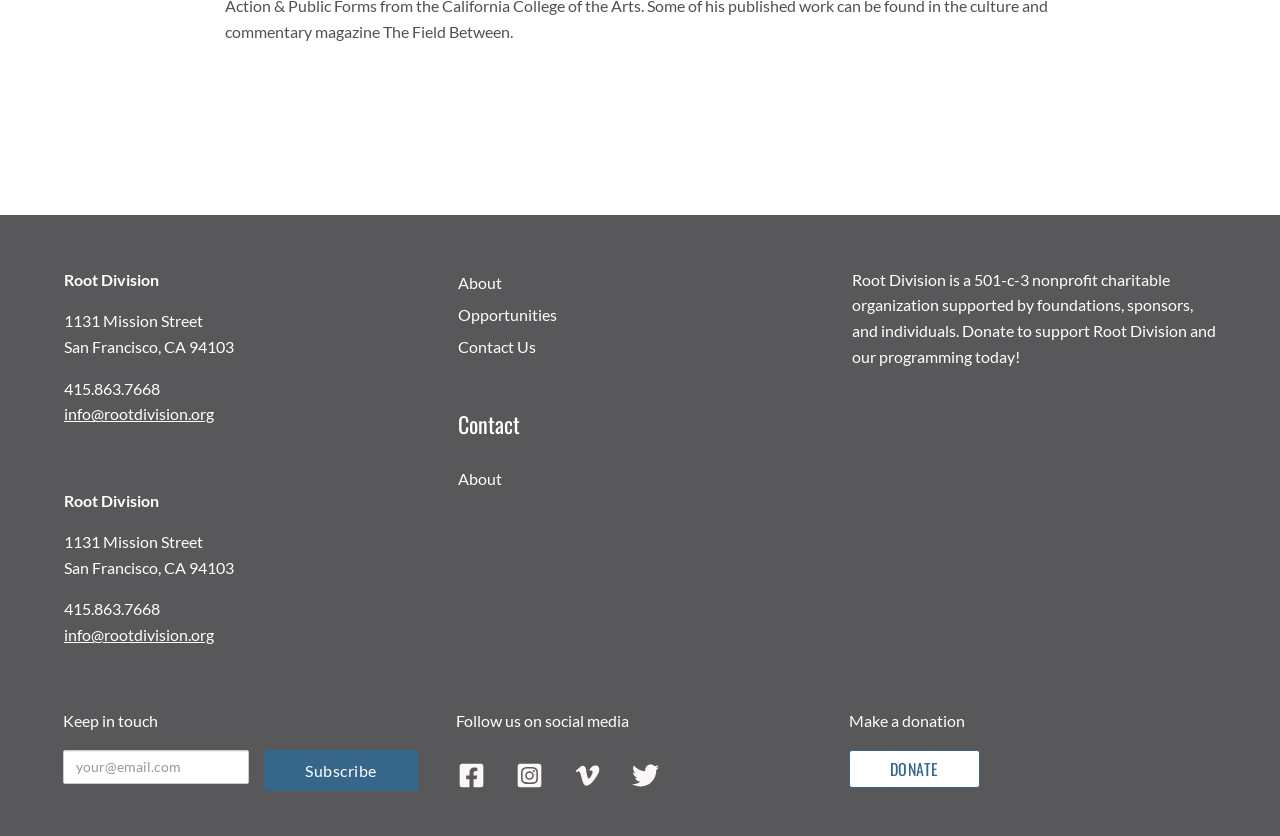Please find the bounding box for the UI element described by: "name="fld_4519651" placeholder="your@email.com"".

[0.049, 0.897, 0.195, 0.937]